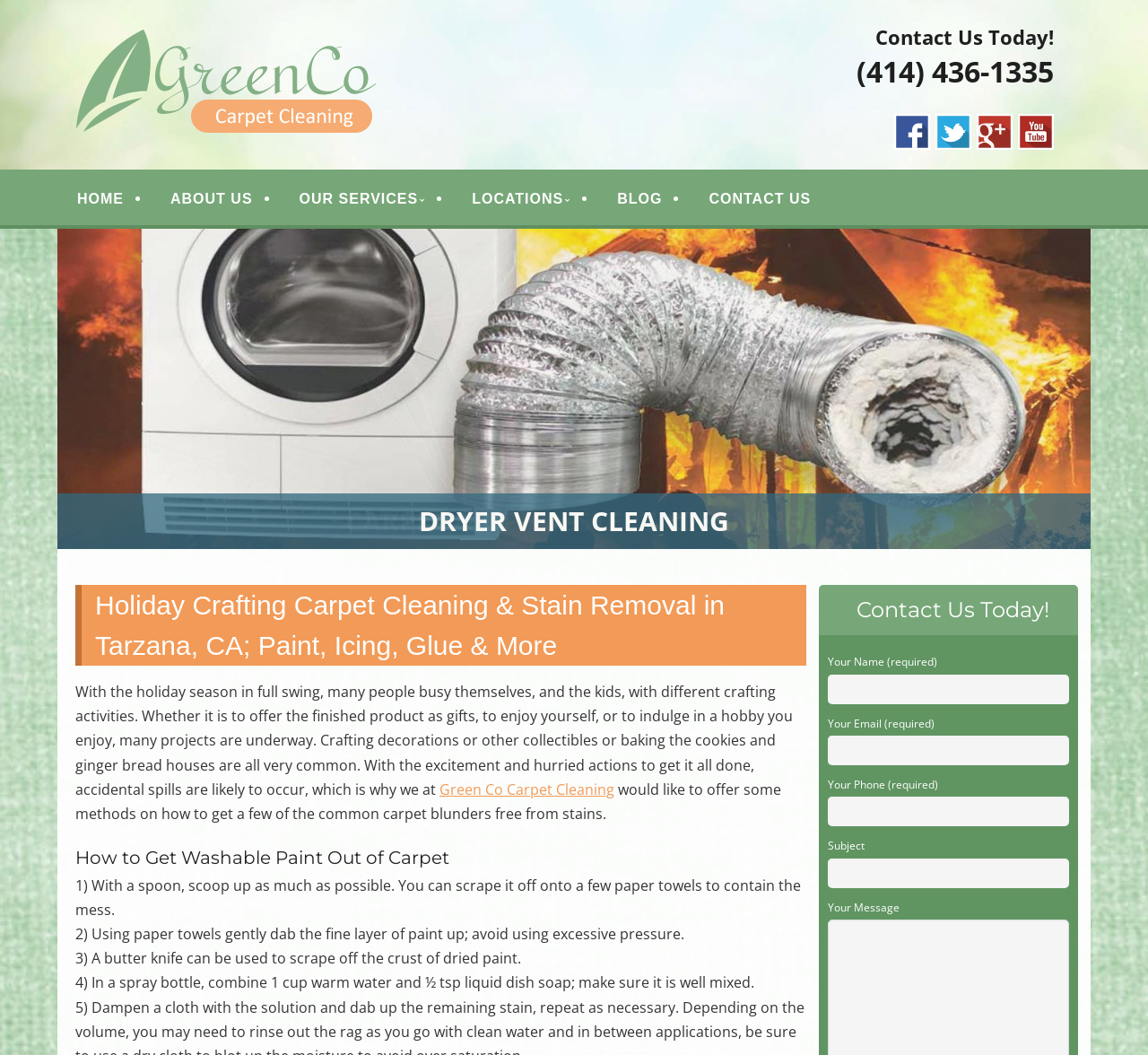Respond with a single word or short phrase to the following question: 
What is the phone number to contact?

(414) 436-1335